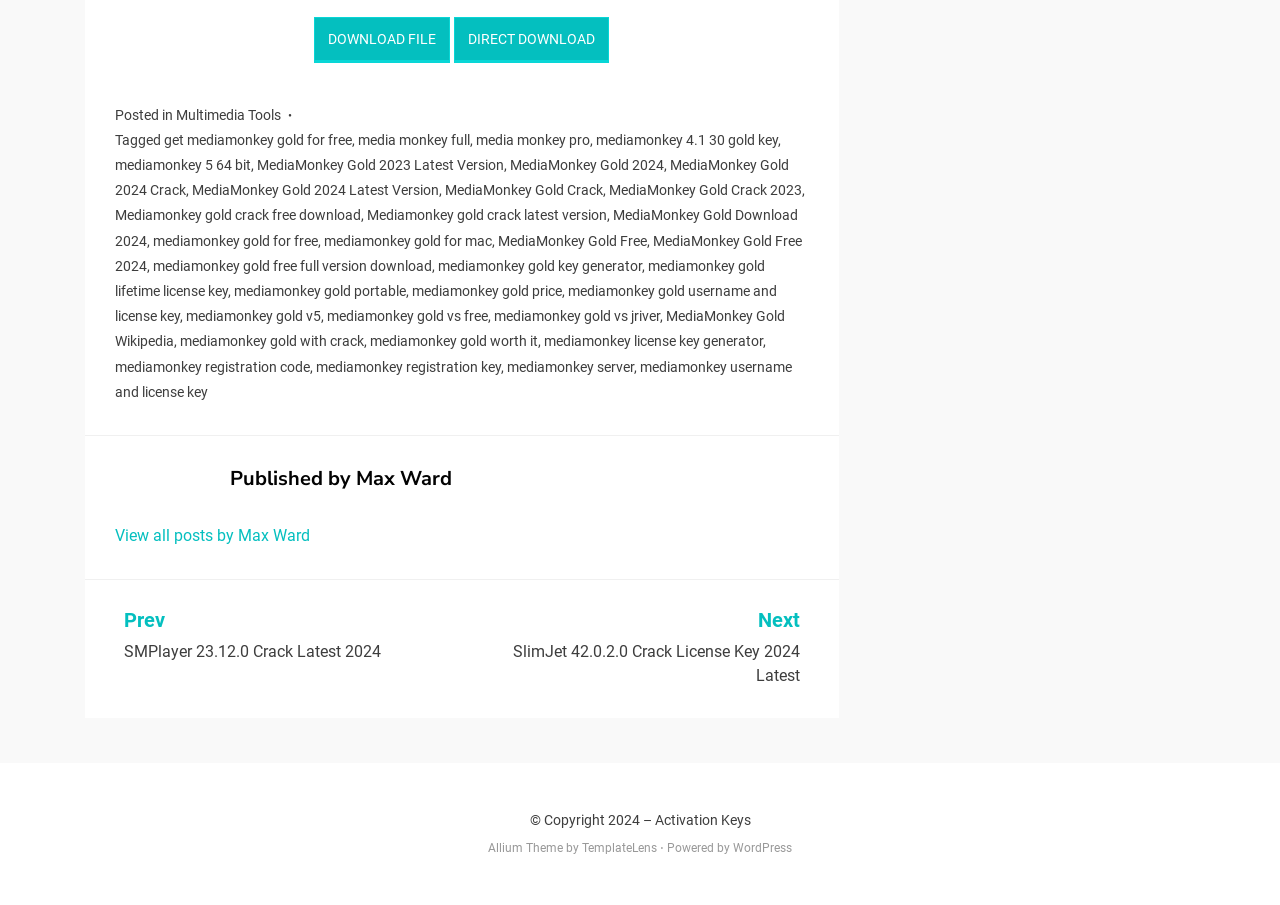Find the bounding box coordinates of the element you need to click on to perform this action: 'Go to MediaMonkey Gold 2023 Latest Version'. The coordinates should be represented by four float values between 0 and 1, in the format [left, top, right, bottom].

[0.201, 0.173, 0.394, 0.191]